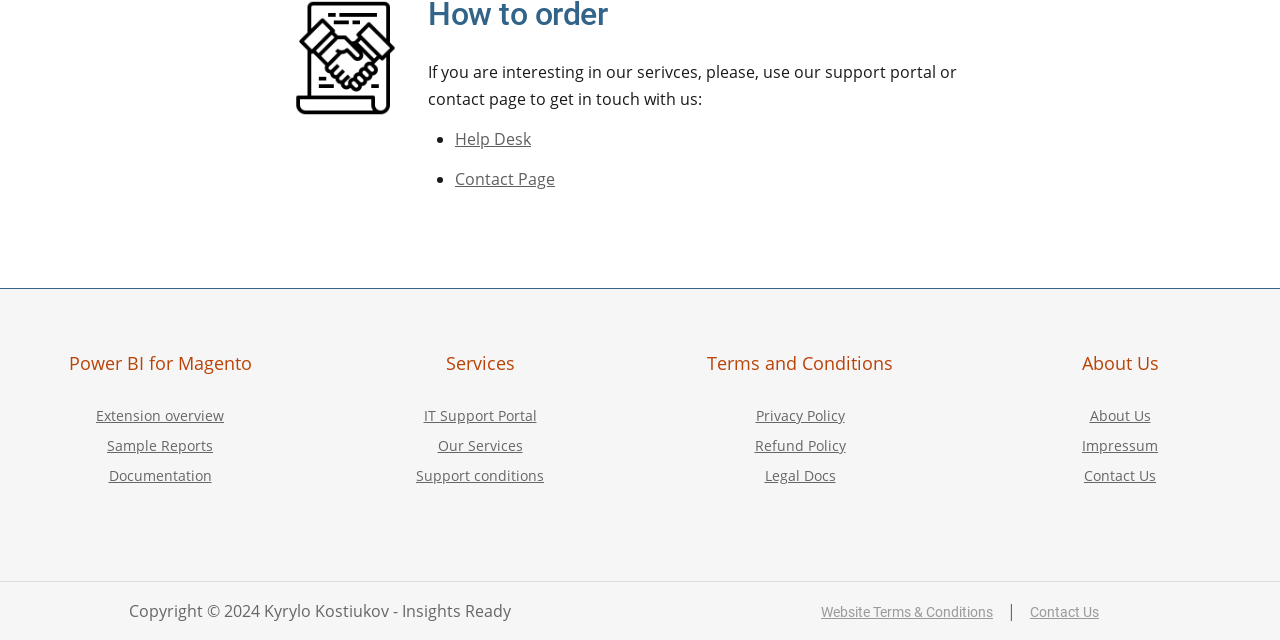What is the purpose of the 'Help Desk' link?
Refer to the image and give a detailed answer to the query.

The purpose of the 'Help Desk' link is to get support, as it is mentioned in the text 'If you are interesting in our services, please, use our support portal or contact page to get in touch with us:' above the link.